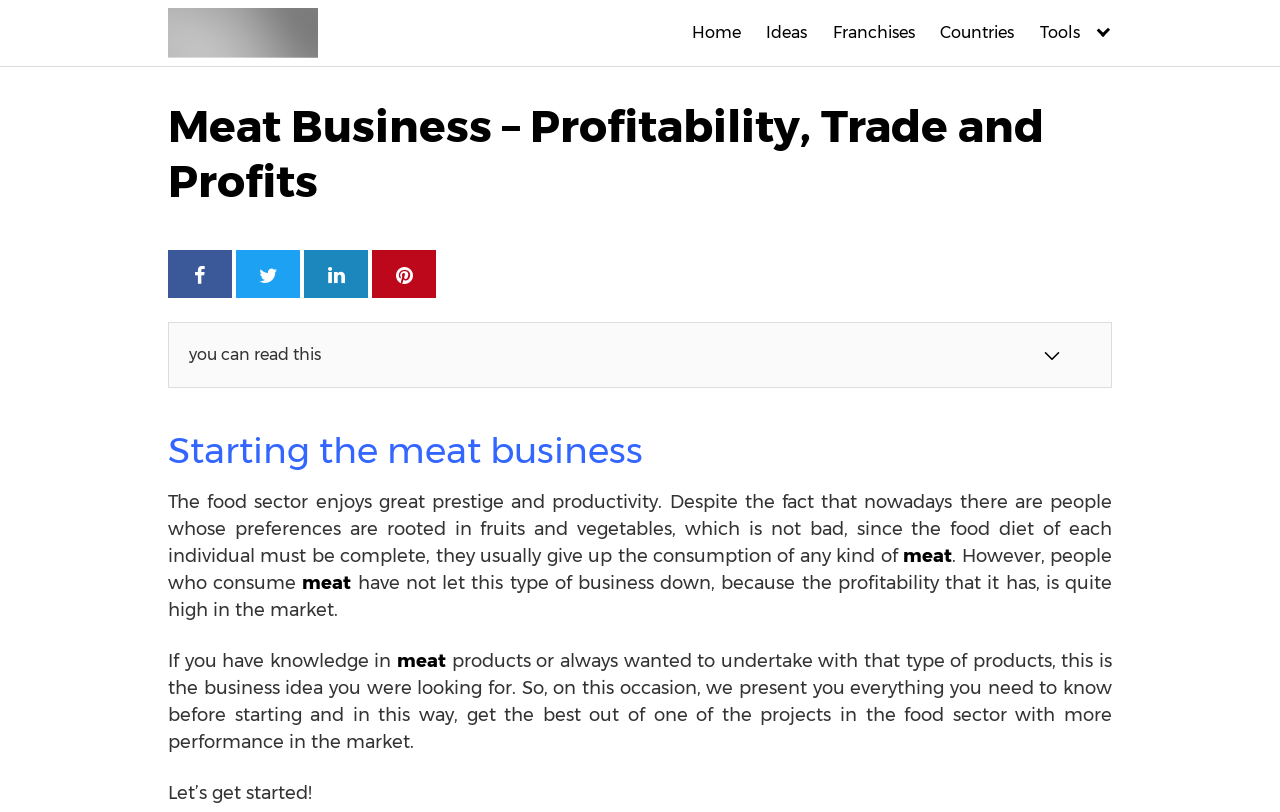Is the meat business profitable?
Please use the image to deliver a detailed and complete answer.

According to the webpage, the meat business is profitable as stated in the sentence 'the profitability that it has, is quite high in the market'.